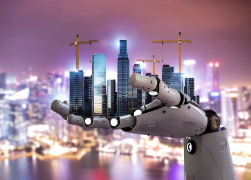Offer an in-depth caption for the image presented.

The image depicts a futuristic vision of construction and urban development, featuring a robotic hand delicately cradling a miniature cityscape. This miniature city includes sleek skyscrapers and construction cranes, symbolizing progress and innovation in the construction technology sector. The background highlights a vibrant skyline, hinting at a modern metropolis illuminated by city lights. This representation not only showcases advancements in technology but also emphasizes the interconnectedness of robotics and urban development, reflecting themes of growth and the future of construction careers in a rapidly evolving industry.